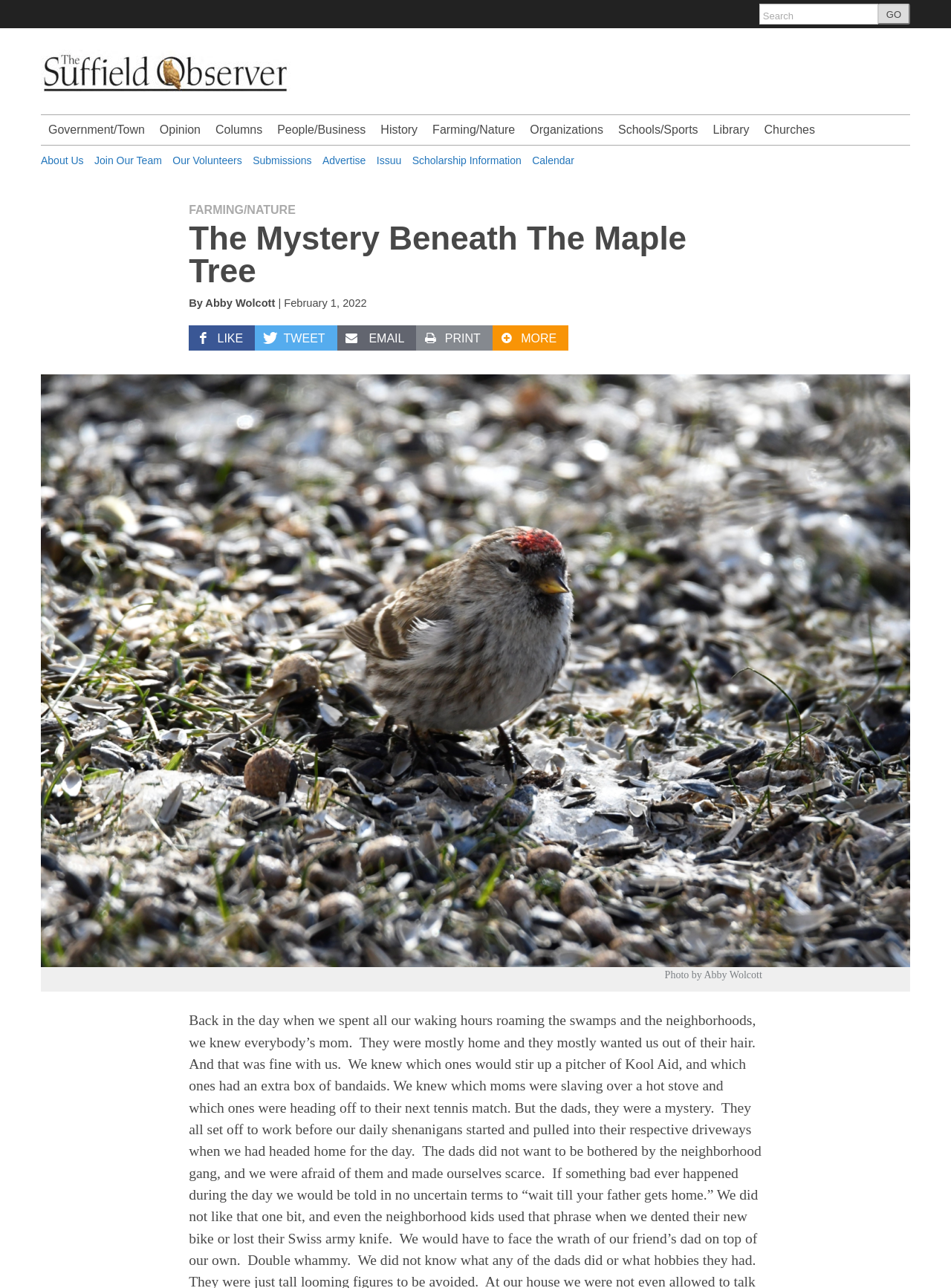What is the name of the newspaper?
Please provide a comprehensive answer based on the details in the screenshot.

I determined the answer by looking at the heading element with the text 'The Suffield Observer - A Watchful Messenger' and inferred that it is the name of the newspaper.